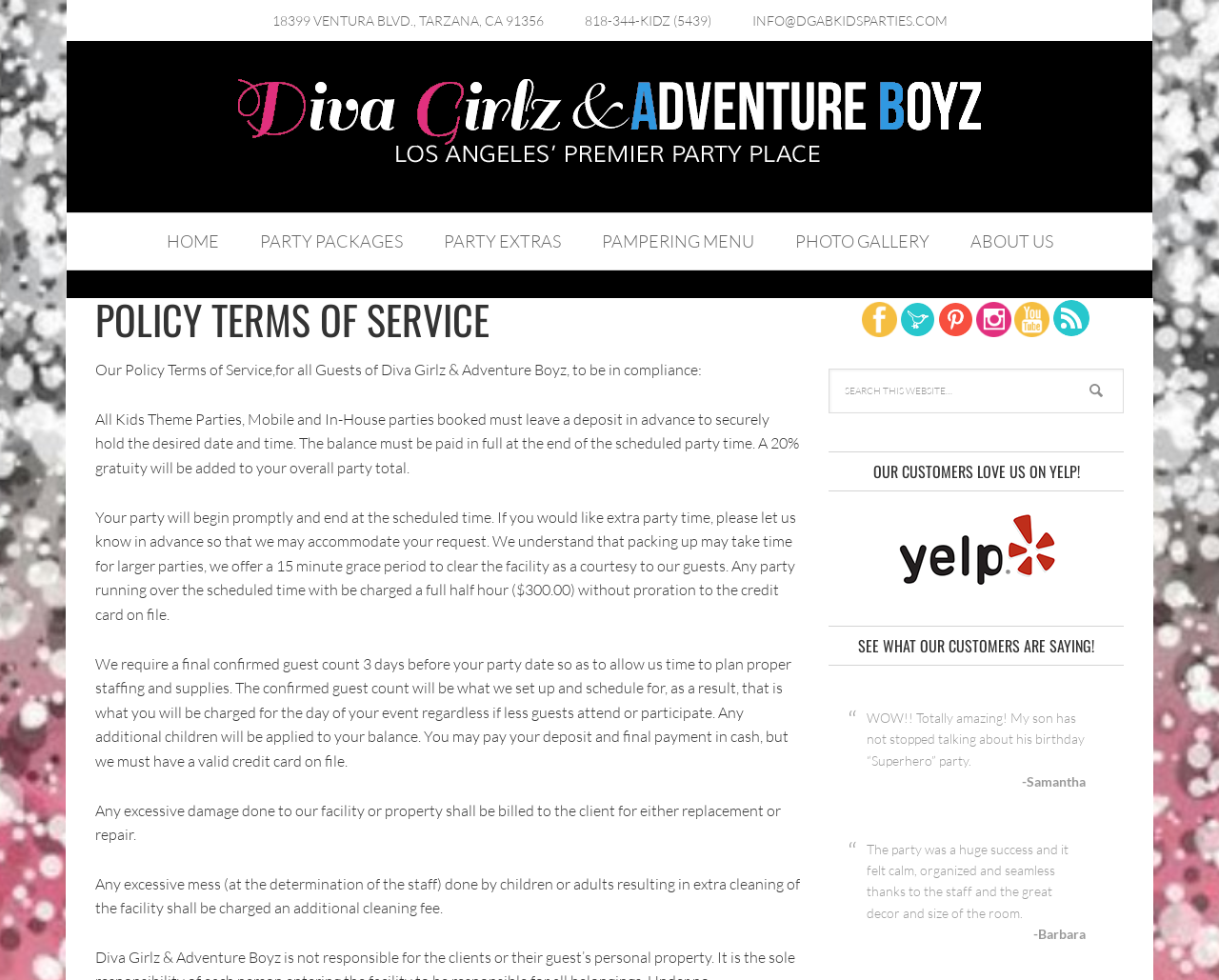Please provide a short answer using a single word or phrase for the question:
How many customer testimonials are there on the webpage?

2